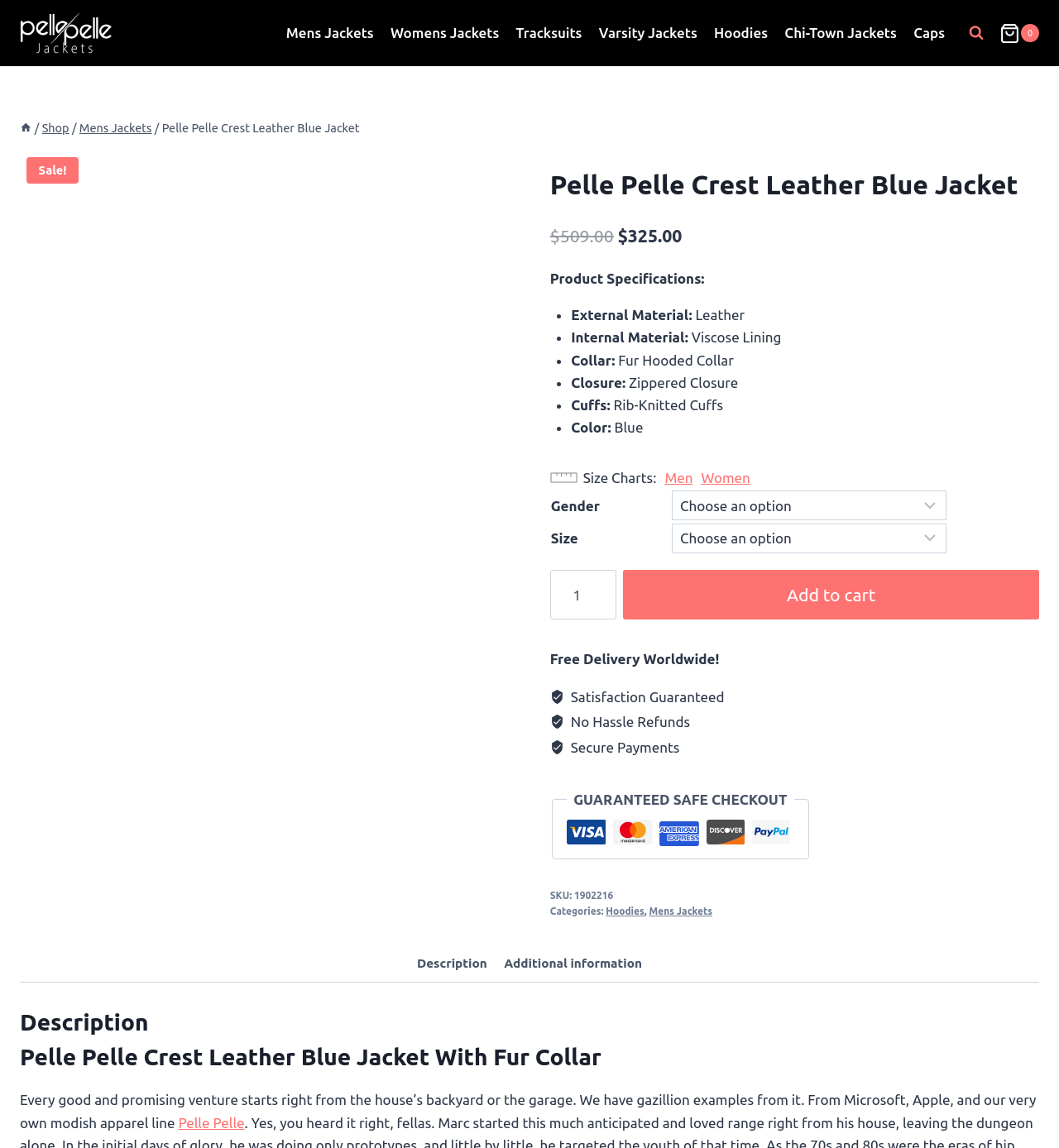What is the material of the jacket's cuffs?
Based on the screenshot, provide a one-word or short-phrase response.

Rib-Knitted